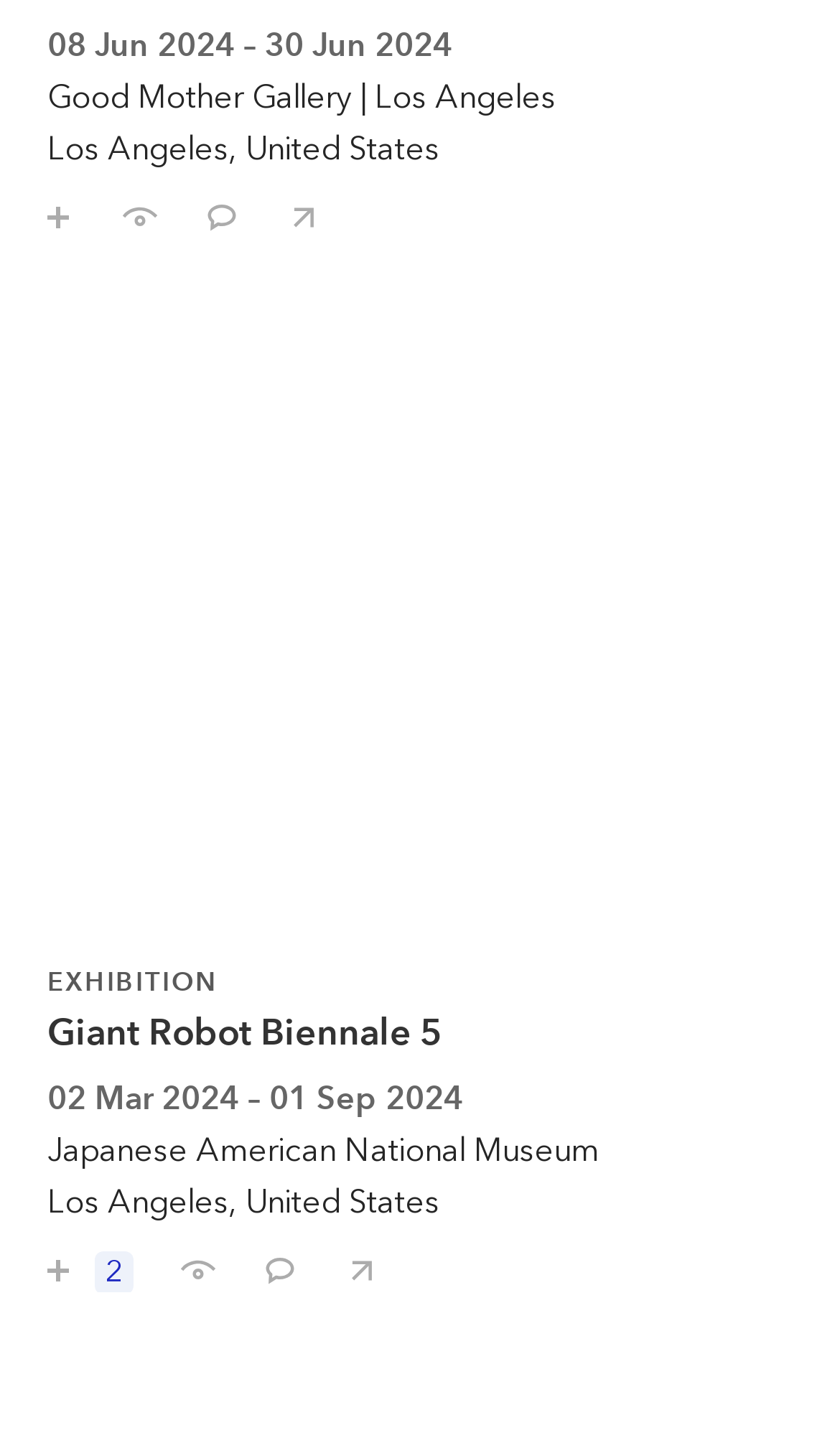Provide a one-word or short-phrase response to the question:
What is the format of the dates mentioned on the webpage?

DD MMM YYYY